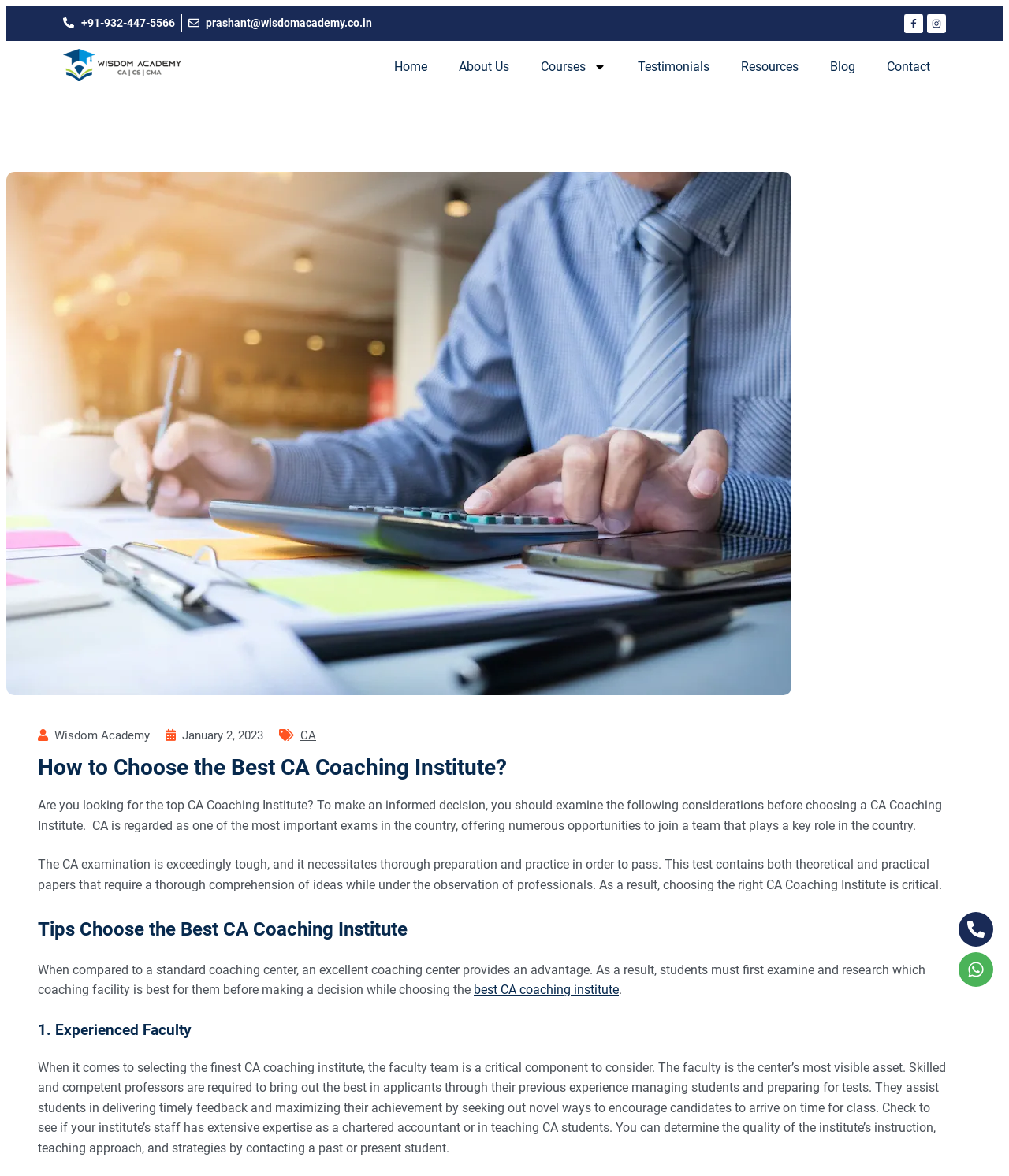What is the importance of choosing the right CA Coaching Institute?
Answer the question with as much detail as you can, using the image as a reference.

According to the webpage, the CA examination is exceedingly tough and necessitates thorough preparation and practice. Therefore, choosing the right CA Coaching Institute is critical to pass the examination. This information can be found in the paragraph that starts with 'The CA examination is exceedingly tough...'. 